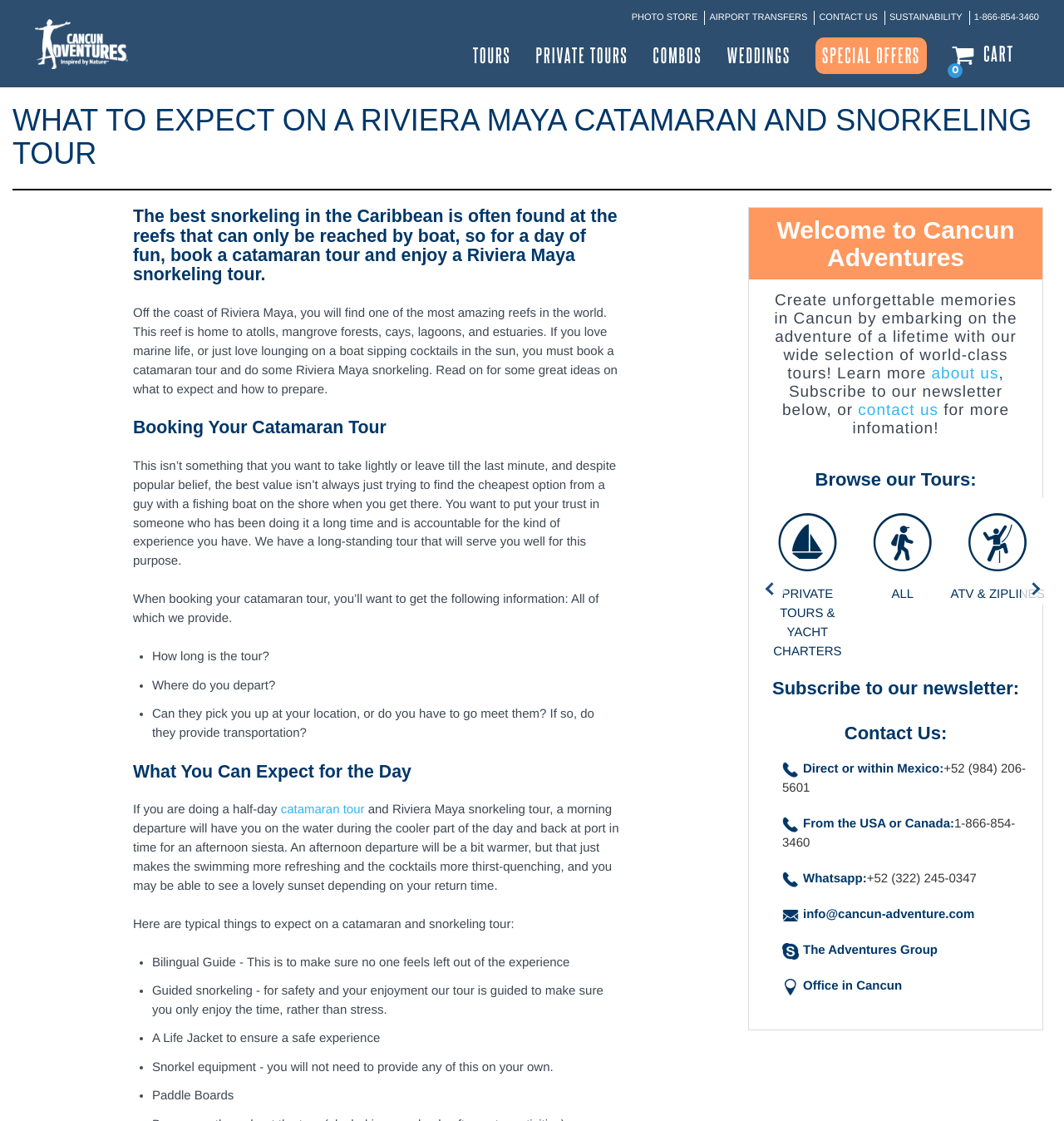Generate a thorough description of the webpage.

This webpage is about Cancun Adventures, a tour operator offering various activities in the Riviera Maya, Mexico. At the top, there is a navigation menu with links to "PHOTO STORE", "AIRPORT TRANSFERS", "CONTACT US", "SUSTAINABILITY", and a phone number. Below the menu, there are links to different types of tours, including "PRIVATE TOURS", "COMBOS", "WEDDINGS", "SPECIAL OFFERS", and a shopping cart icon.

The main content of the page is divided into sections. The first section has a heading "WHAT TO EXPECT ON A RIVIERA MAYA CATAMARAN AND SNORKELING TOUR" and describes the experience of taking a catamaran tour and snorkeling in the Riviera Maya. It highlights the importance of booking a reputable tour operator and provides information on what to expect during the tour.

The next section is about booking a catamaran tour, emphasizing the need to research and choose a reliable operator. It lists questions to ask when booking a tour, such as the duration, departure location, and transportation options.

The following section describes what to expect during a half-day catamaran and snorkeling tour, including the typical schedule, bilingual guides, guided snorkeling, life jackets, snorkel equipment, and paddle boards.

On the right side of the page, there are links to various tours, including whale shark tours, ATV and zipline tours, sailing and snorkeling tours, and more. There is also a call-to-action to "VIEW ALL TOURS".

At the bottom of the page, there are sections for subscribing to the newsletter, contacting the company, and browsing their tours. There are also links to "PRIVATE TOURS & YACHT CHARTERS", "ALL" tours, and "ATV & ZIPLINES" tours.